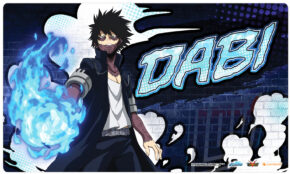What is the retail price of the playmat?
Please give a detailed and elaborate explanation in response to the question.

The retail price of the playmat is mentioned in the caption as 'Available for a retail price of $24.99, it is part of a limited release on March 3, 2023.'